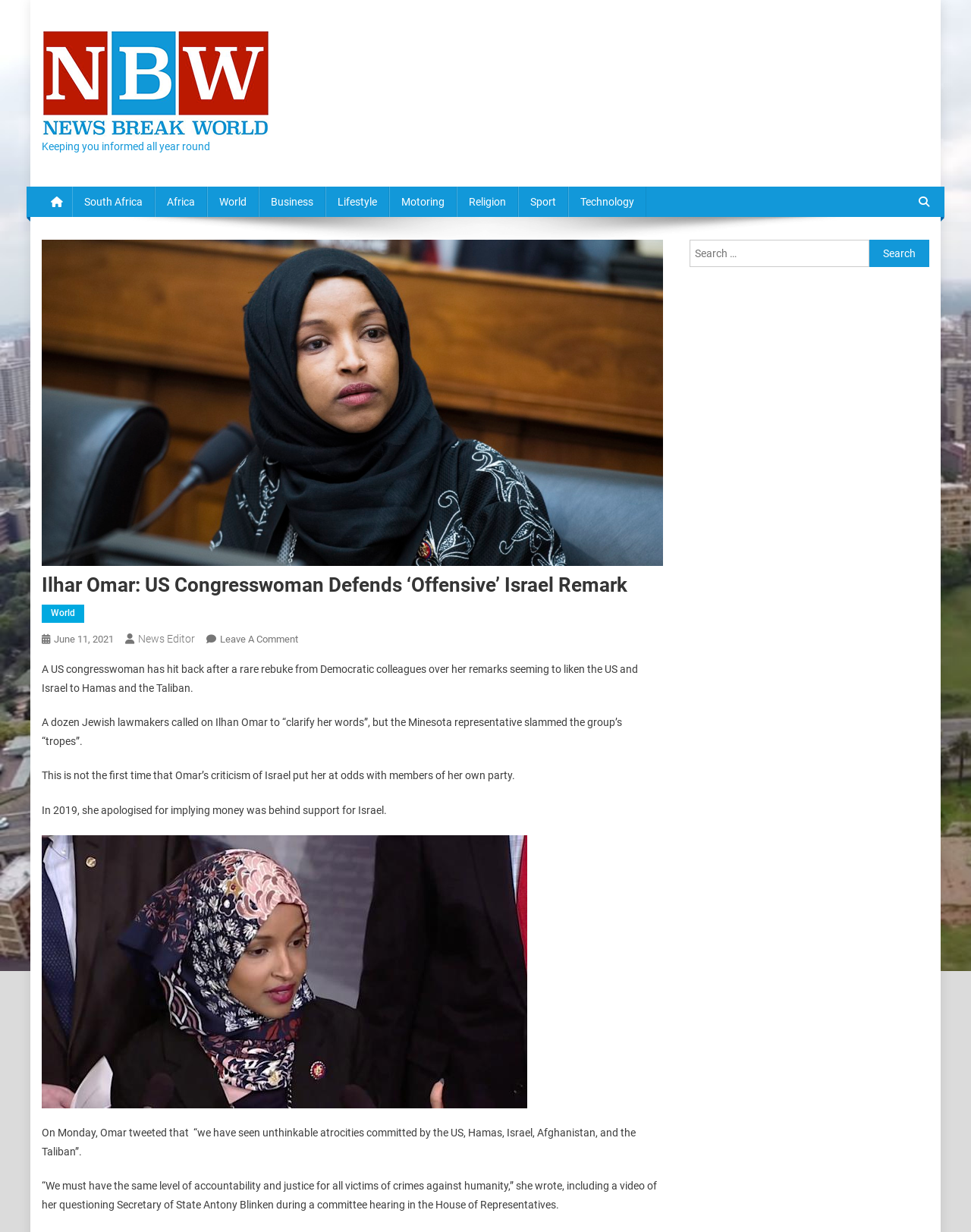Bounding box coordinates are to be given in the format (top-left x, top-left y, bottom-right x, bottom-right y). All values must be floating point numbers between 0 and 1. Provide the bounding box coordinate for the UI element described as: World

[0.213, 0.152, 0.266, 0.176]